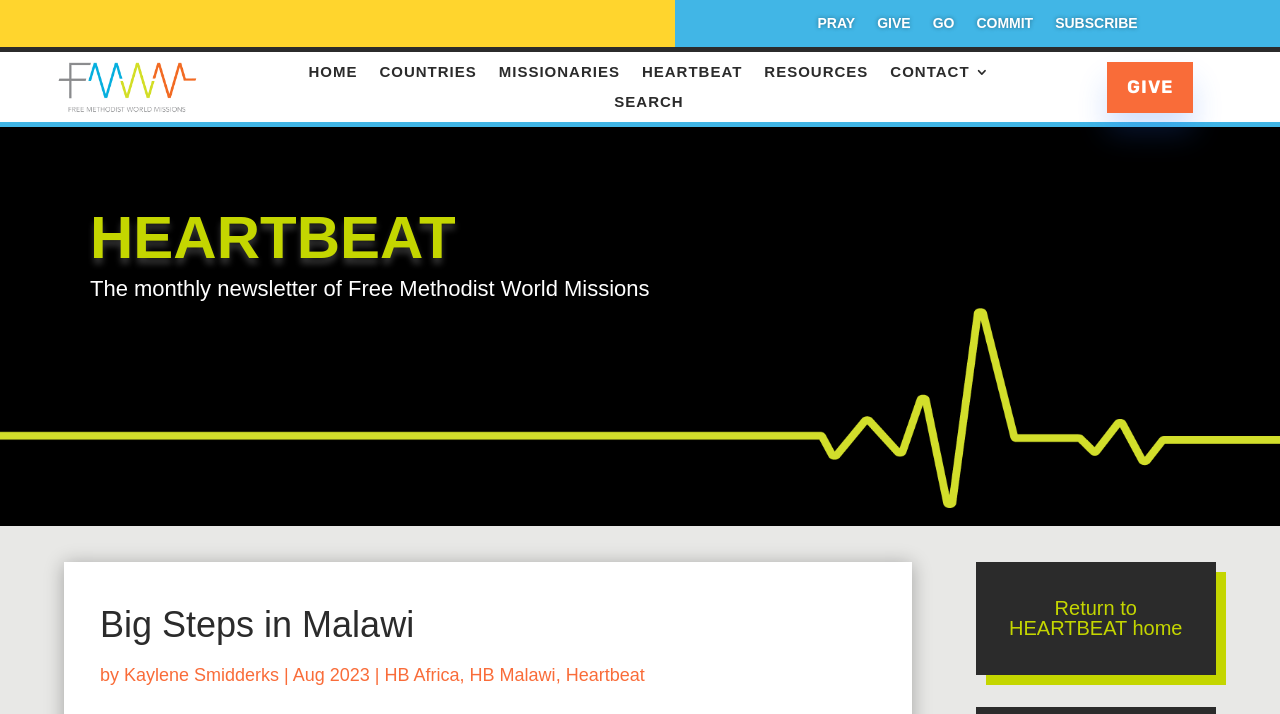Please locate the bounding box coordinates of the region I need to click to follow this instruction: "Go to the COUNTRIES page".

[0.296, 0.091, 0.372, 0.122]